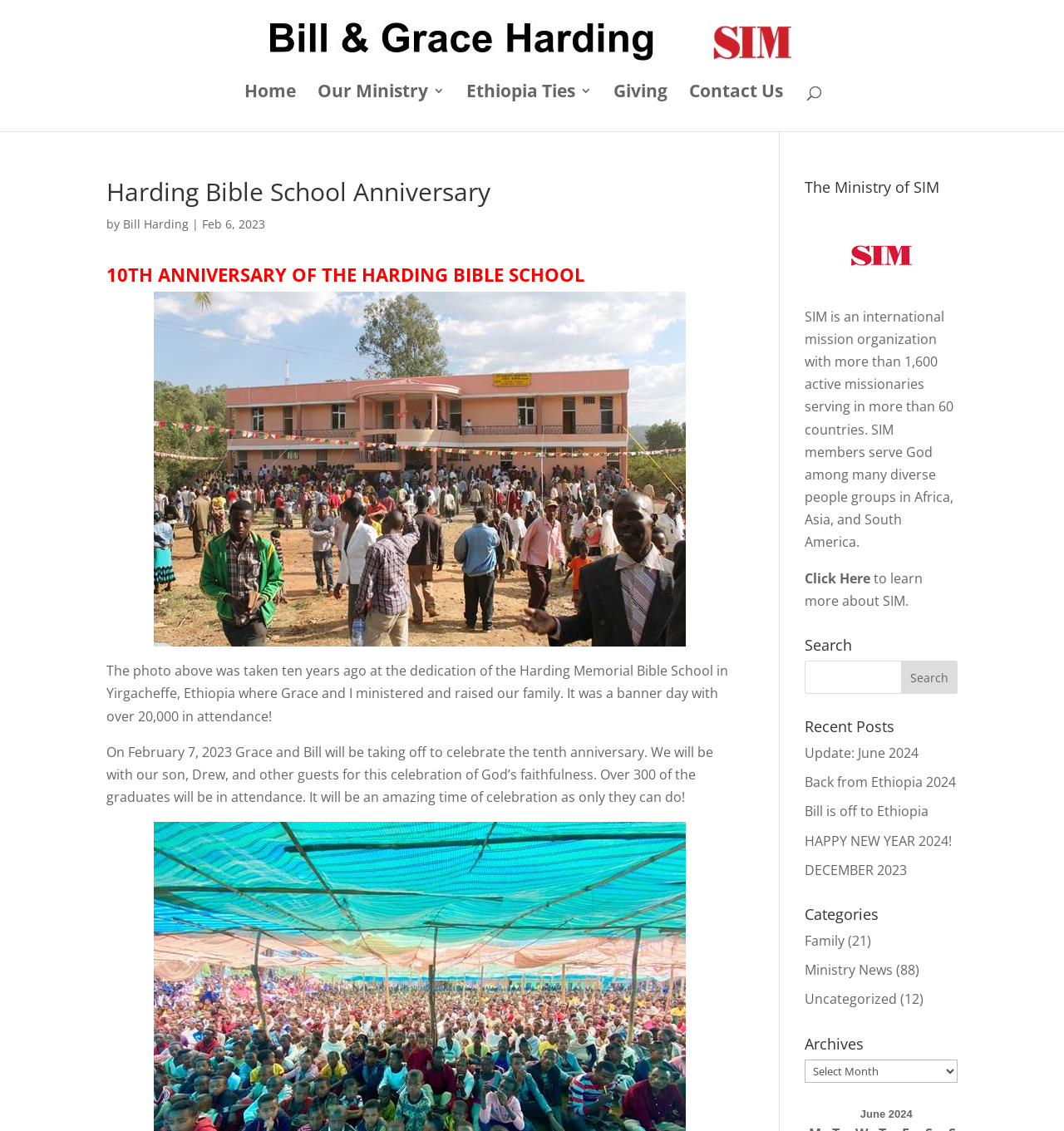Please determine the bounding box coordinates of the clickable area required to carry out the following instruction: "Click the link to subscribe". The coordinates must be four float numbers between 0 and 1, represented as [left, top, right, bottom].

None